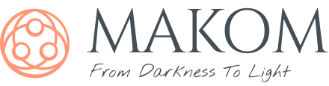What is the theme of the circular emblem? Please answer the question using a single word or phrase based on the image.

Connection and community